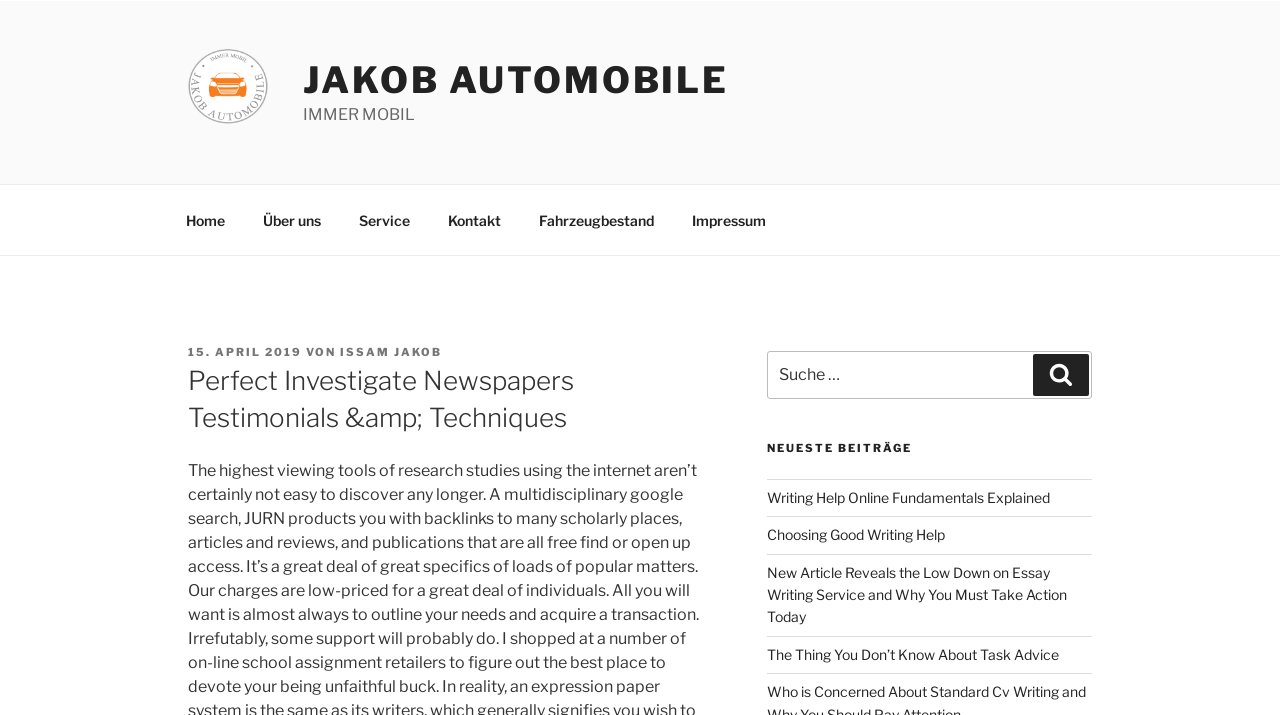How many navigation links are there in the top menu?
Refer to the image and answer the question using a single word or phrase.

6